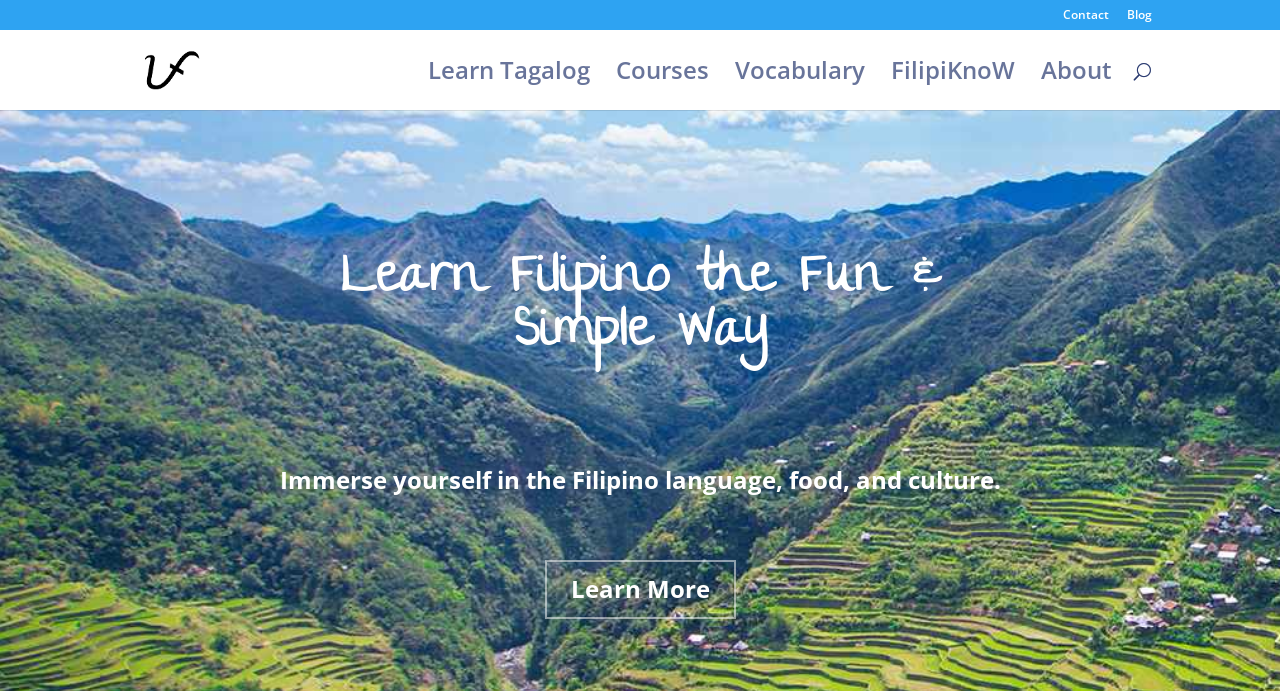Identify the bounding box coordinates for the UI element described as follows: "Vocabulary". Ensure the coordinates are four float numbers between 0 and 1, formatted as [left, top, right, bottom].

[0.574, 0.091, 0.676, 0.159]